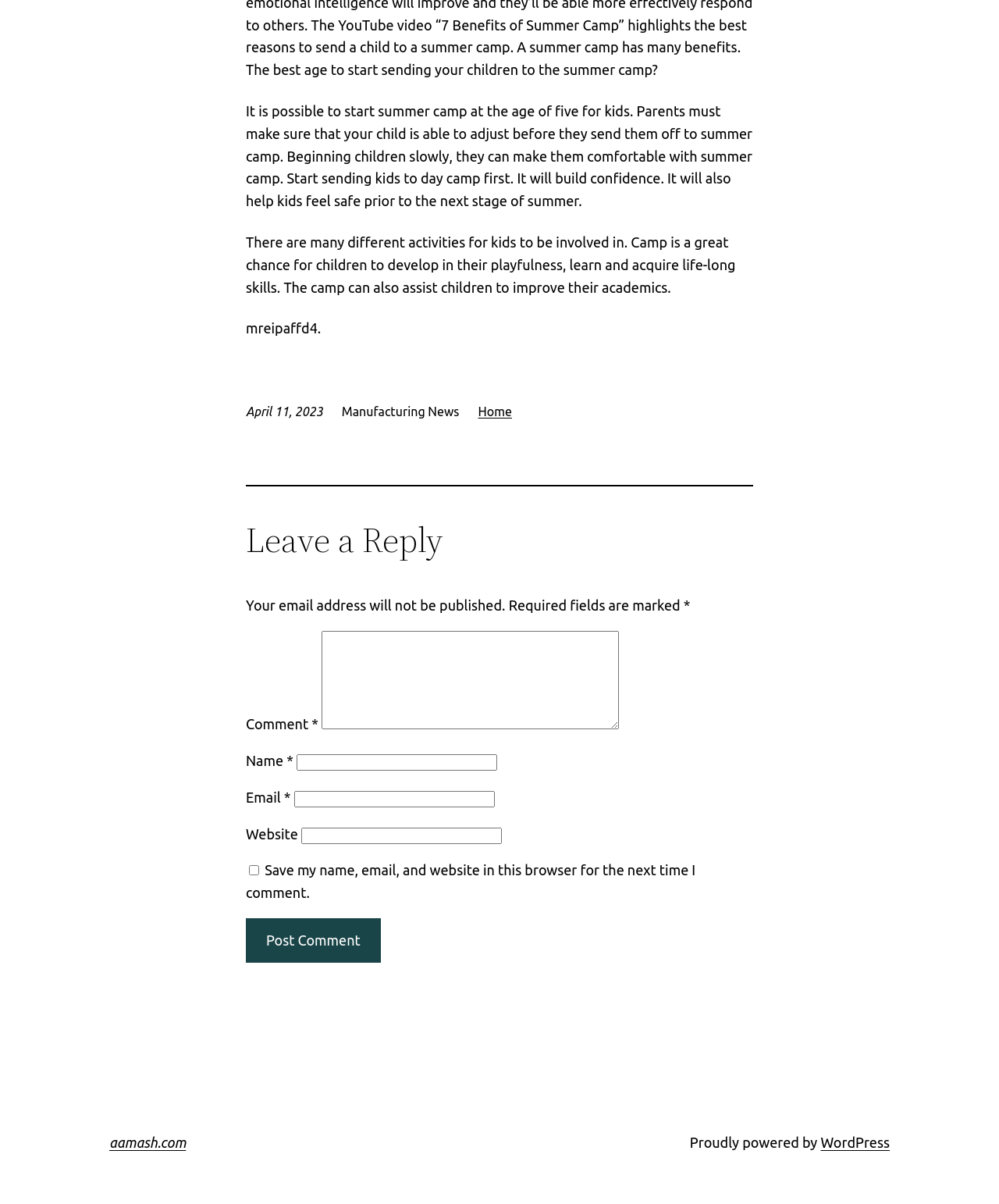Determine the bounding box coordinates in the format (top-left x, top-left y, bottom-right x, bottom-right y). Ensure all values are floating point numbers between 0 and 1. Identify the bounding box of the UI element described by: parent_node: Name * name="author"

[0.297, 0.626, 0.498, 0.64]